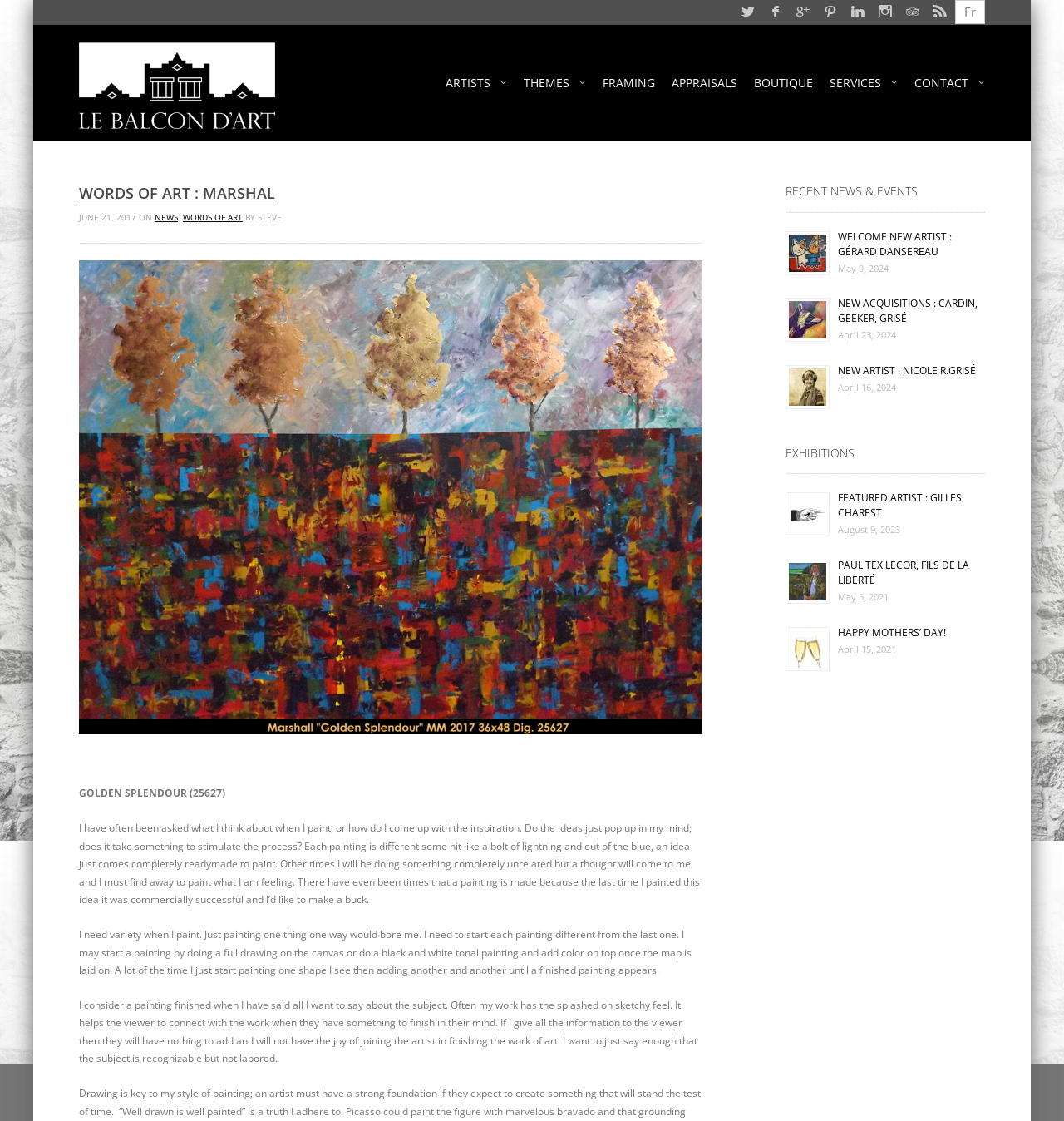Offer a thorough description of the webpage.

This webpage is an art gallery website, specifically showcasing the works of Marshal, an artist. At the top of the page, there is a navigation menu with links to various sections of the website, including "ARTISTS", "THEMES", "FRAMING", "APPRAISALS", "BOUTIQUE", "SERVICES", and "CONTACT". Below the navigation menu, there is a heading that reads "WORDS OF ART : MARSHAL" followed by a link to the same title.

The main content of the page is divided into two sections. On the left side, there is a section dedicated to the artist Marshal, featuring a heading "GOLDEN SPLENDOUR (25627)" and a brief description of the artist's thought process when creating art. Below this, there are three paragraphs of text that provide more insight into the artist's creative approach.

On the right side of the page, there is a section titled "RECENT NEWS & EVENTS" that features a series of news articles and events related to the art gallery. Each article has a heading, a brief description, and a date. The articles are arranged in a vertical list, with the most recent ones at the top. There are also images accompanying each article.

Throughout the page, there are several images, including a logo for "Le Balcon d'Art – Art Gallery – Montreal Quebec" at the top, and various images related to the news articles and events in the "RECENT NEWS & EVENTS" section.